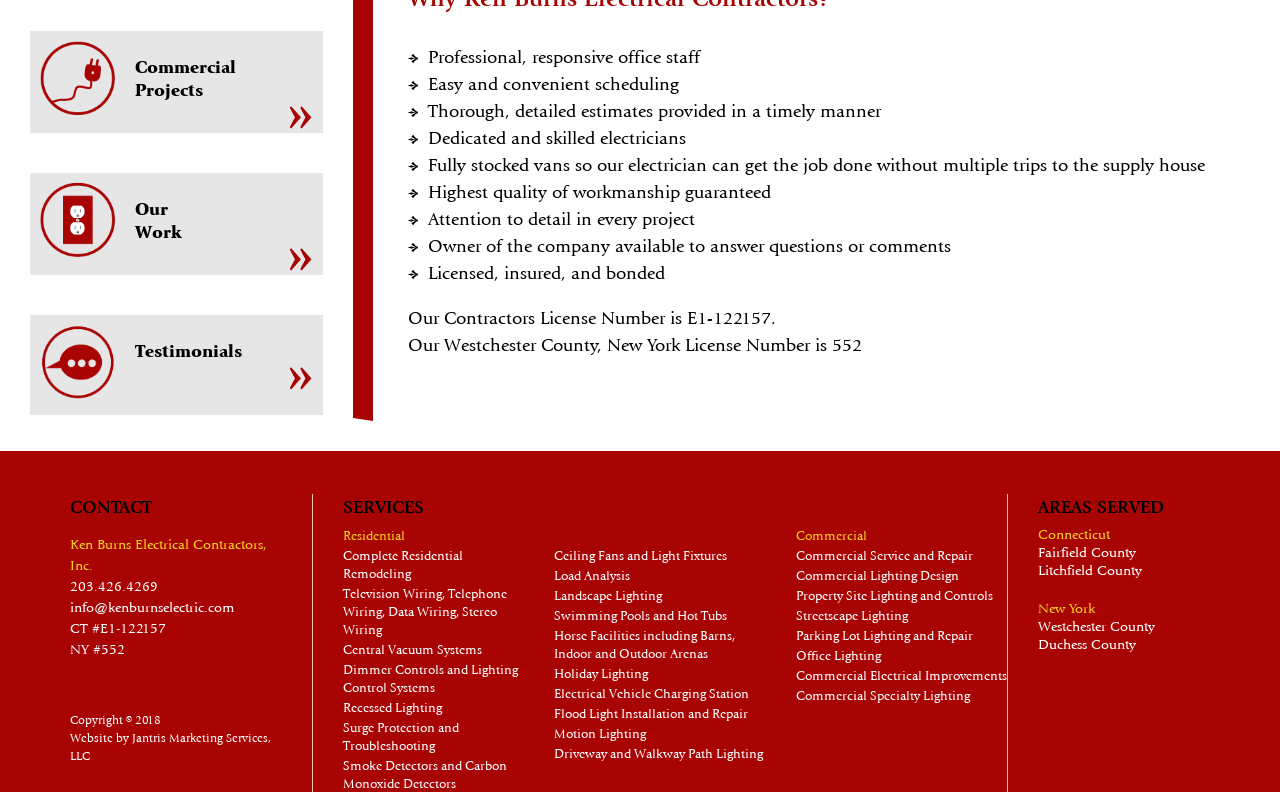Provide the bounding box coordinates in the format (top-left x, top-left y, bottom-right x, bottom-right y). All values are floating point numbers between 0 and 1. Determine the bounding box coordinate of the UI element described as: Holiday Lighting

[0.433, 0.84, 0.598, 0.862]